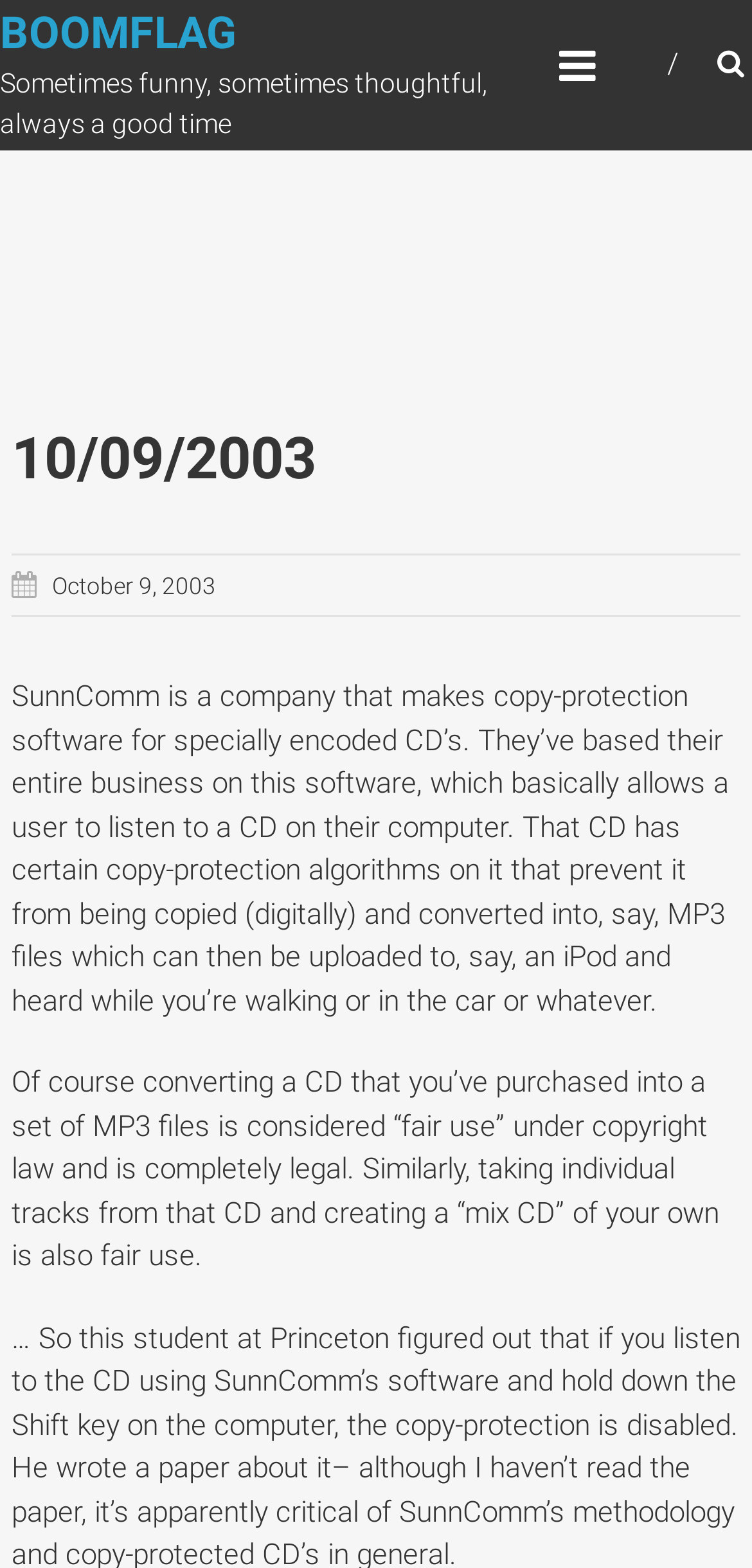Provide a short answer using a single word or phrase for the following question: 
What is the topic of the webpage?

Copy-protection software